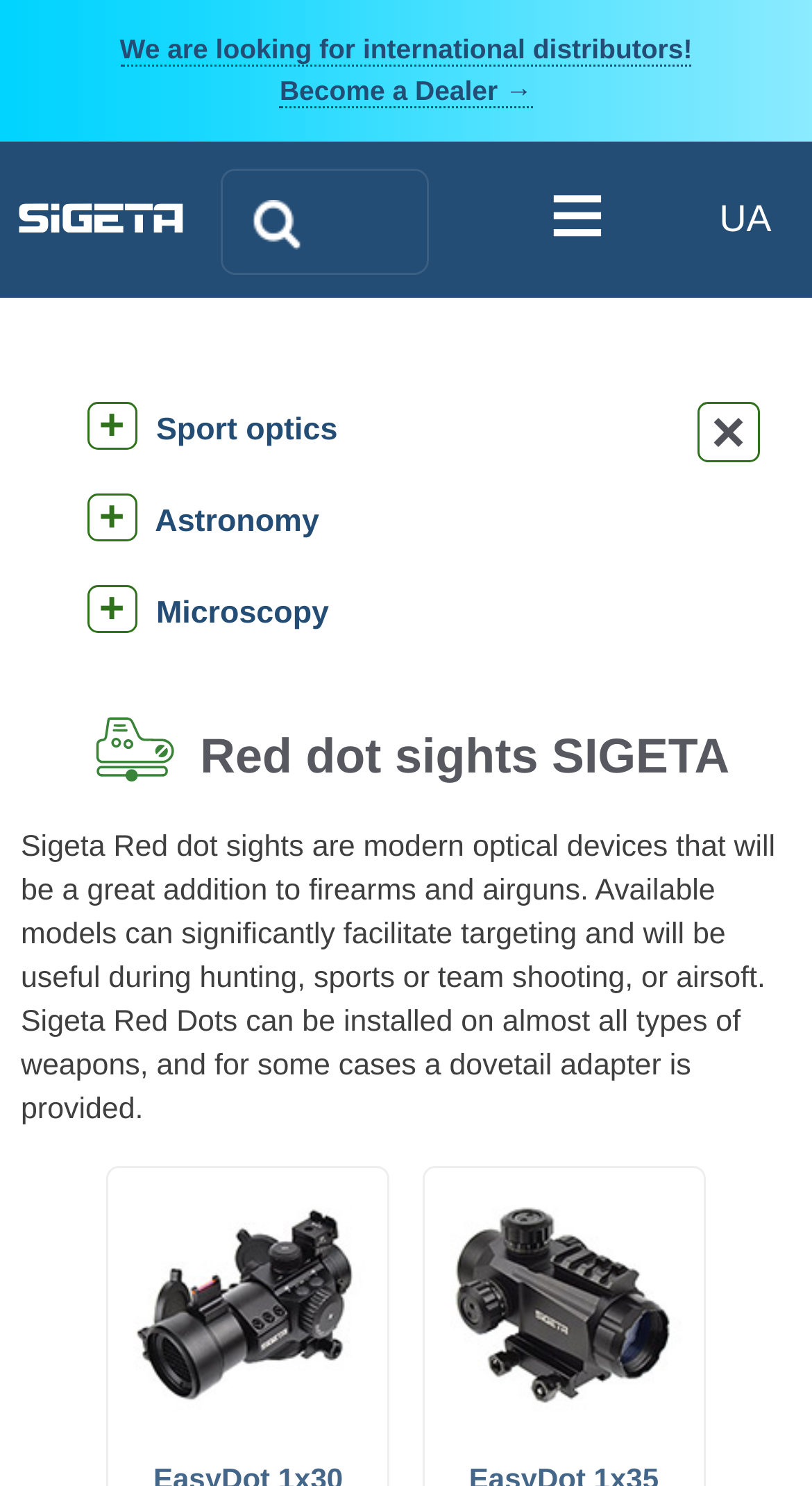Locate the bounding box coordinates of the element you need to click to accomplish the task described by this instruction: "Change language to UA".

[0.886, 0.133, 0.95, 0.163]